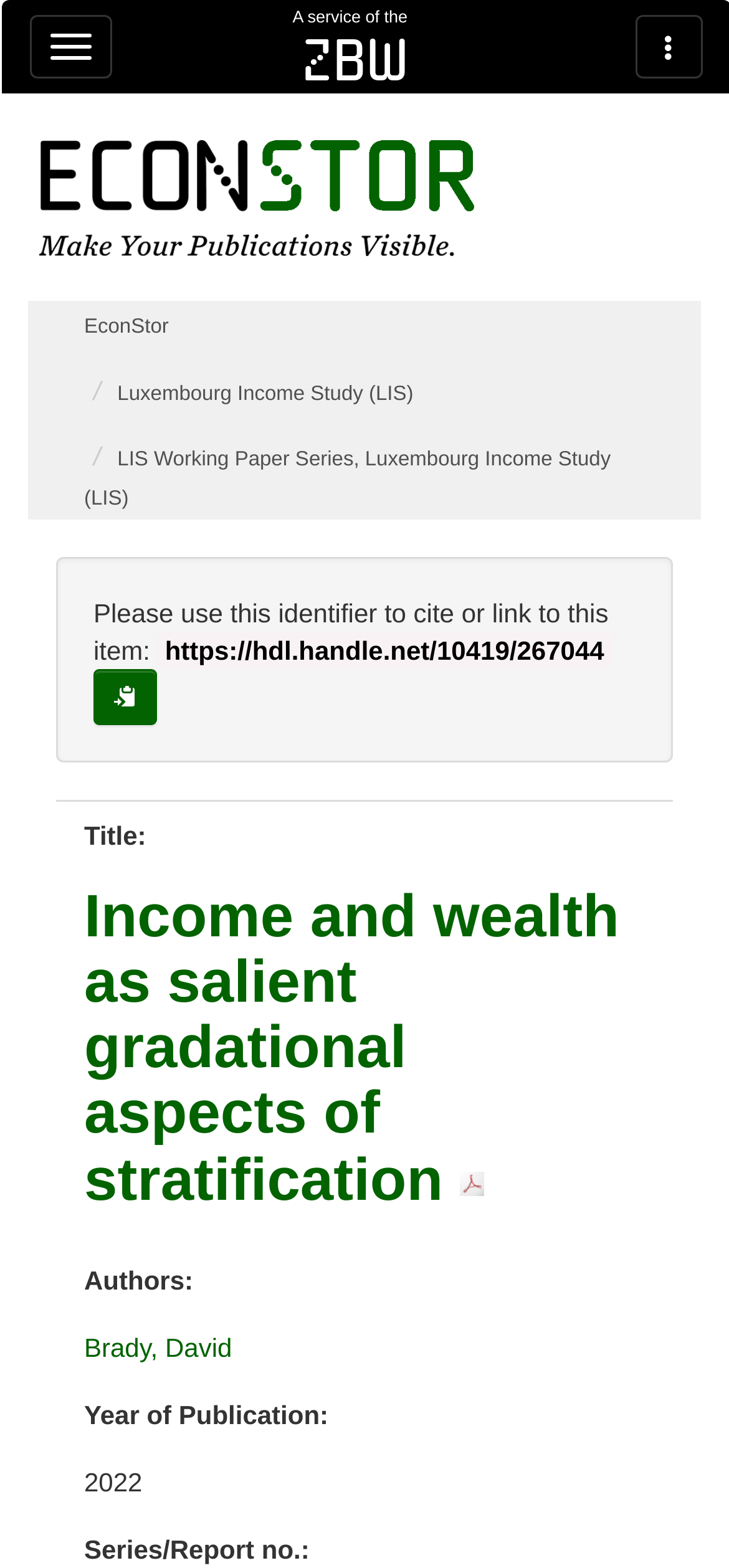Identify the bounding box coordinates of the clickable region required to complete the instruction: "Toggle the navbar". The coordinates should be given as four float numbers within the range of 0 and 1, i.e., [left, top, right, bottom].

[0.041, 0.01, 0.154, 0.05]